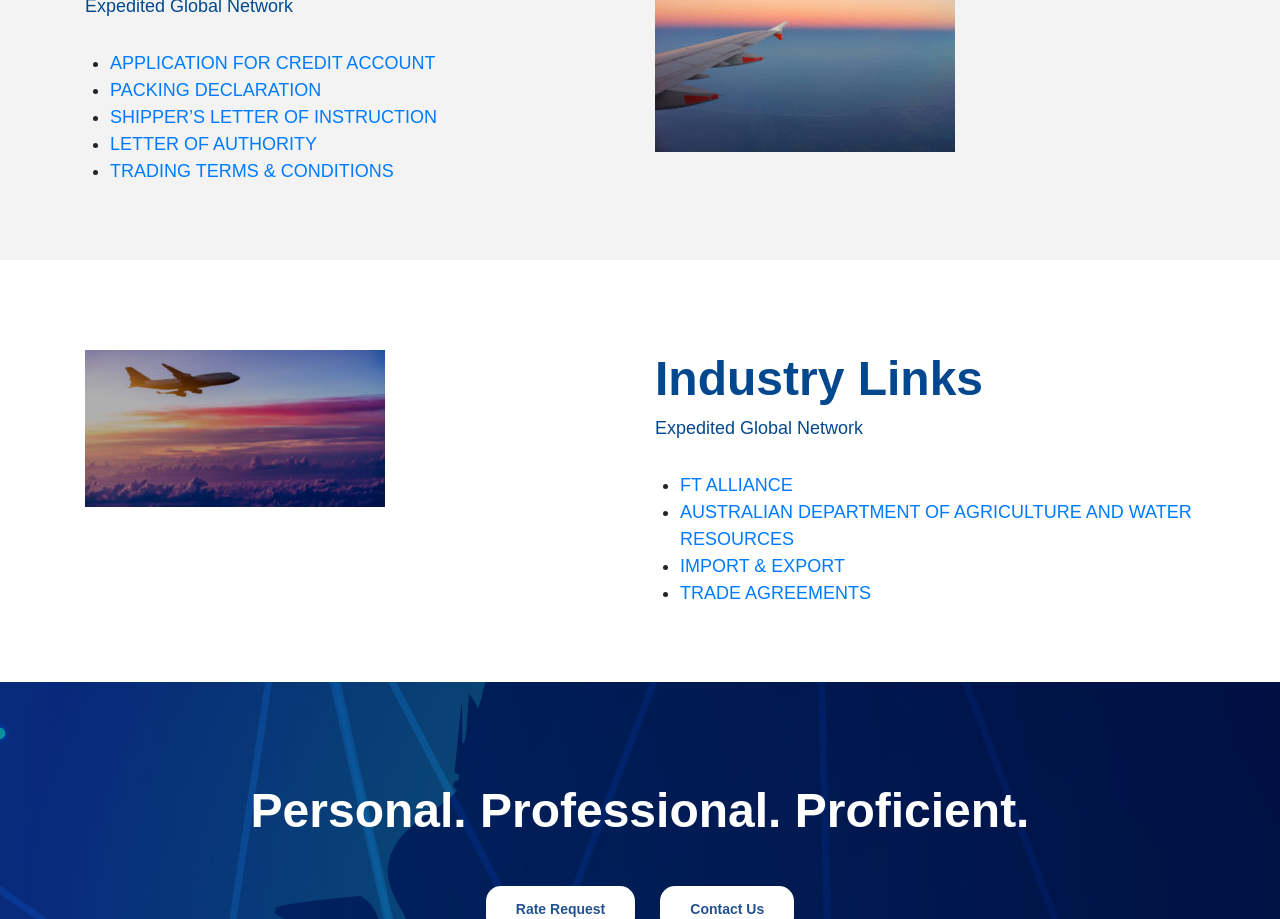Please find the bounding box coordinates for the clickable element needed to perform this instruction: "Access SHIPPER’S LETTER OF INSTRUCTION".

[0.086, 0.117, 0.341, 0.138]